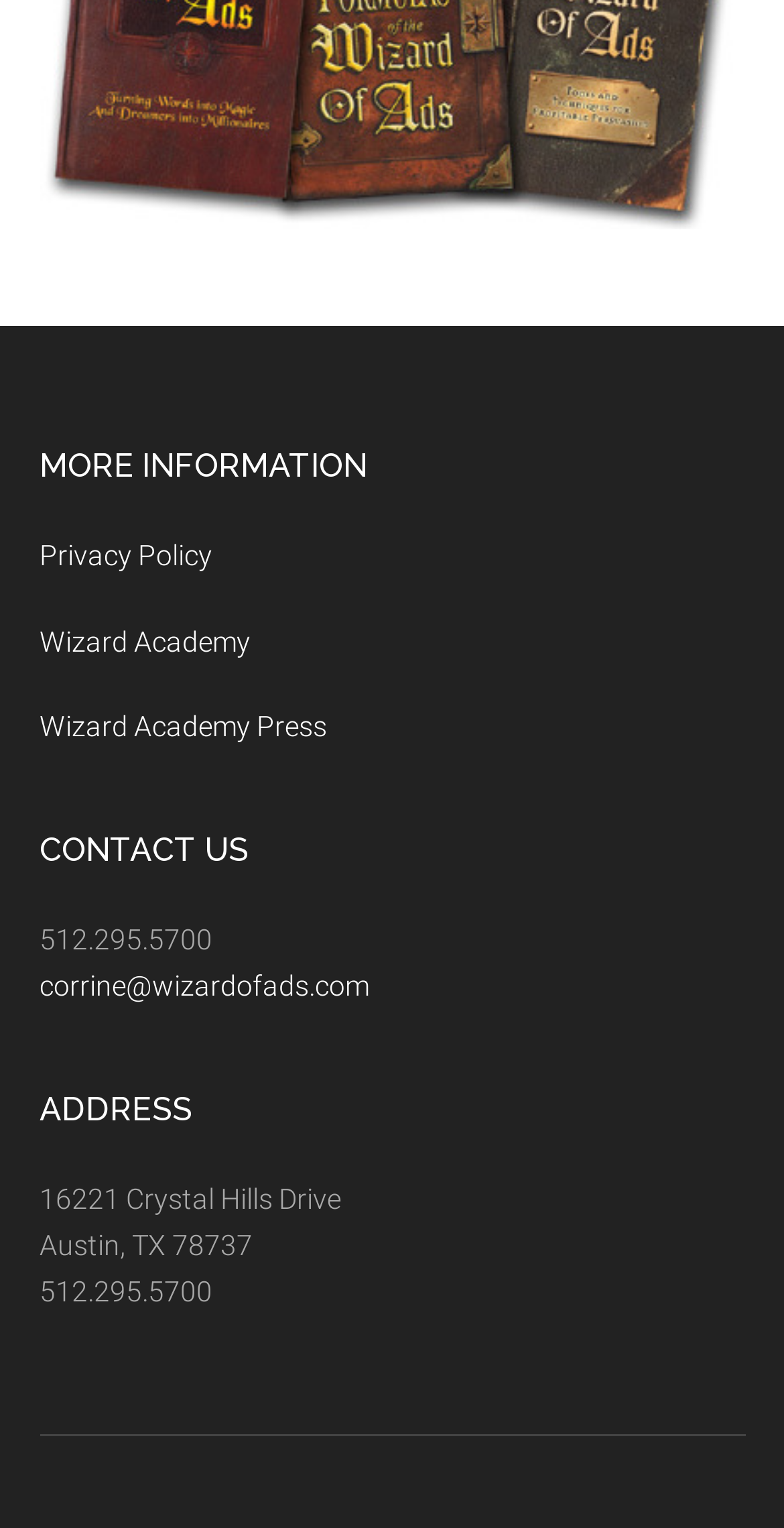What is the email address to contact?
Provide a detailed and well-explained answer to the question.

I found the email address by looking at the 'CONTACT US' section, where I saw a link element with the email address 'corrine@wizardofads.com'.